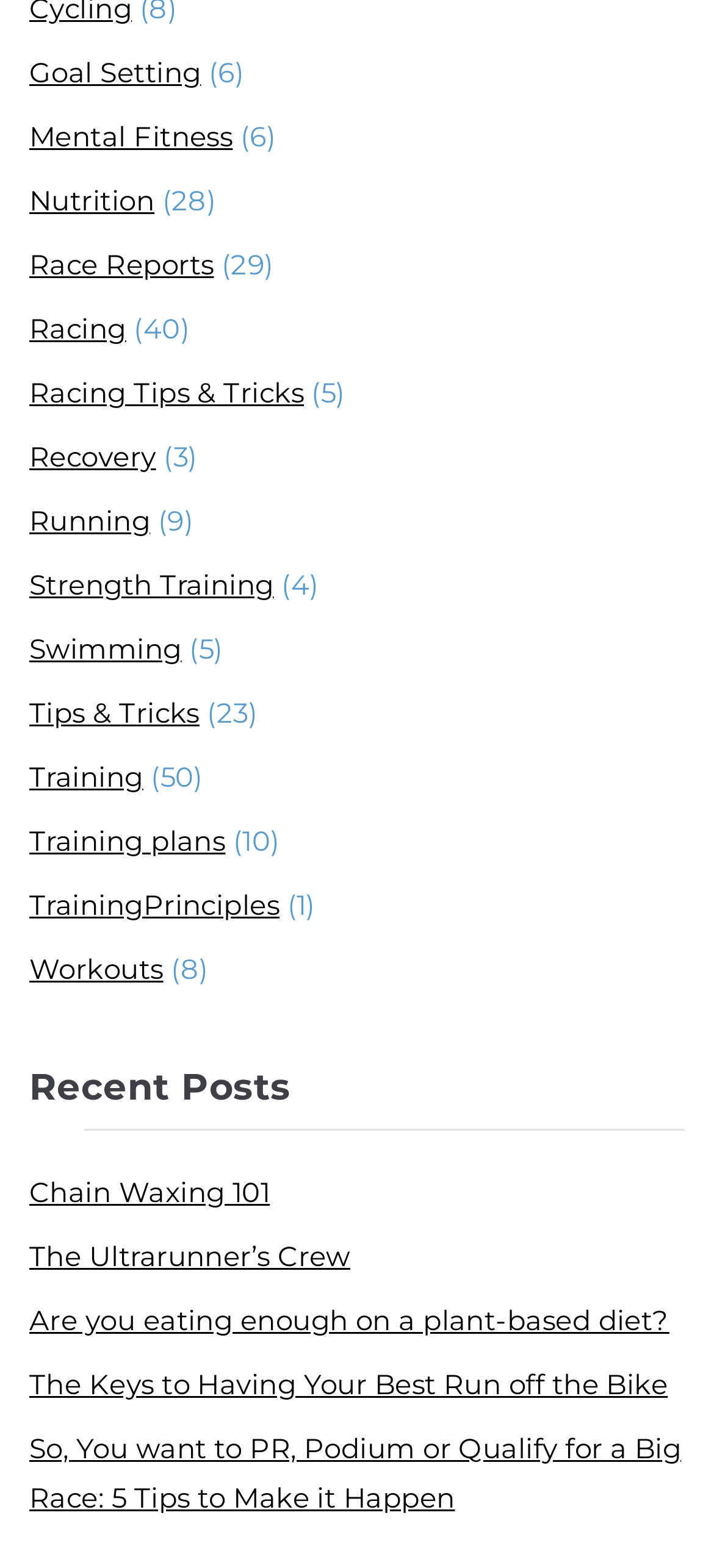Could you indicate the bounding box coordinates of the region to click in order to complete this instruction: "Read about Chain Waxing 101".

[0.041, 0.744, 0.378, 0.776]